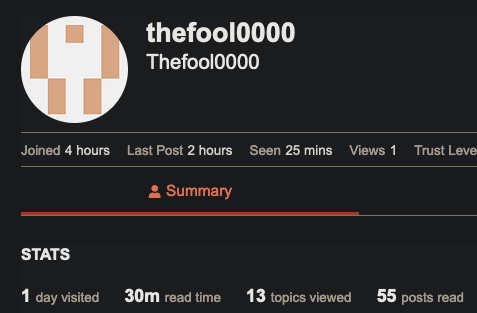Give a detailed account of the contents of the image.

The image displays the user profile of "thefool0000" in a forum or community setting. The profile includes the user’s avatar, which features a simple, minimalist design. Key information highlighted in the profile includes:

- **Username:** thefool0000
- **Account Activity:** Indicates the user joined the forum 4 hours ago, last posted 2 hours ago, and has been active in the last 25 minutes.
- **Statistics:** Under the "STATS" section, it shows the user has visited the forum for 1 day, spent 30 minutes reading content, viewed 13 topics, and read 55 posts overall.
- **Trust Level:** The profile likely indicates the user's engagement and reliability within the community, although the specific trust level is not detailed.

This profile snapshot provides a concise glimpse into the user's activity and engagement level within the forum, suggesting they are relatively new but active.